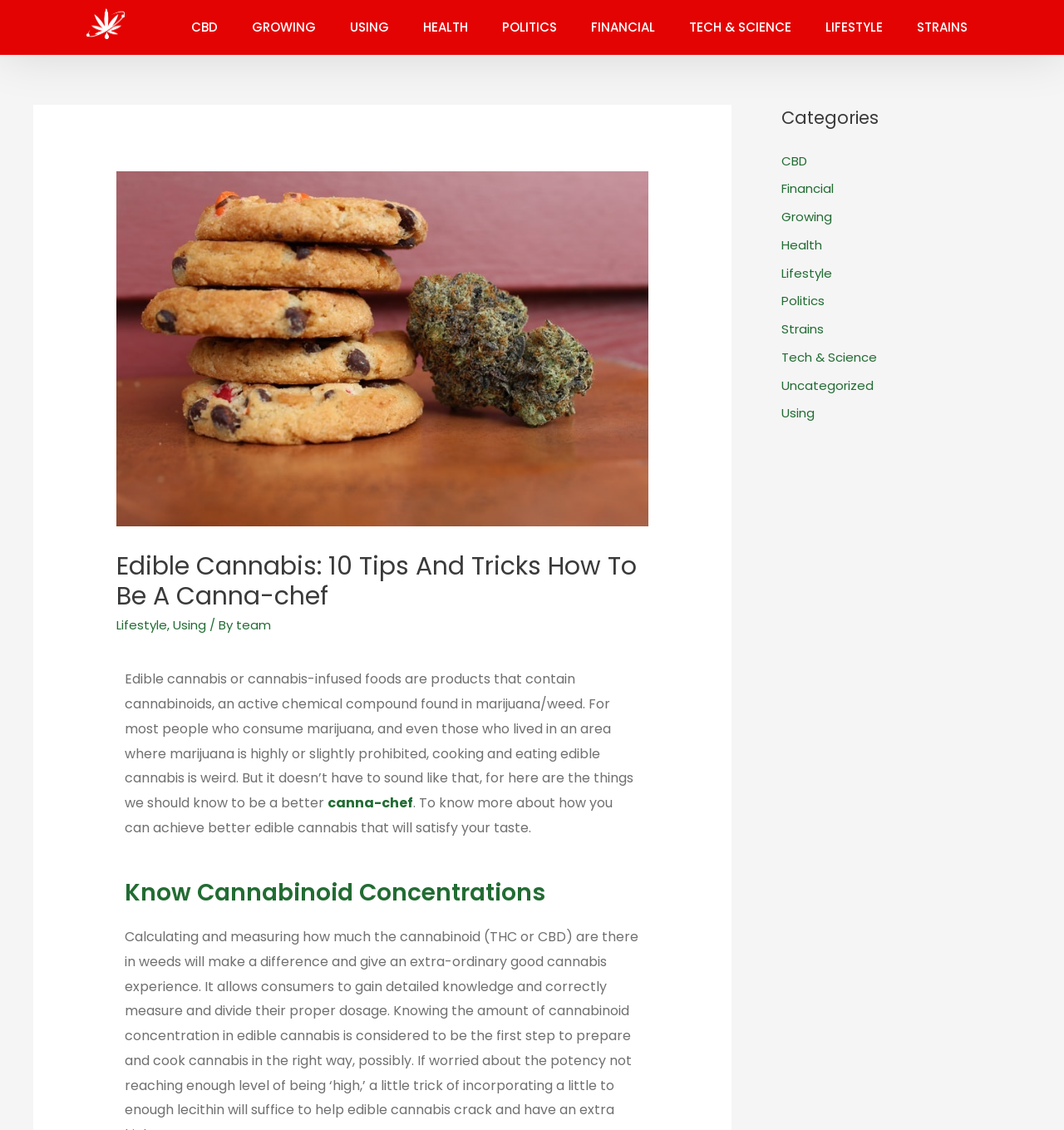Locate the bounding box coordinates of the clickable element to fulfill the following instruction: "Browse the Using section". Provide the coordinates as four float numbers between 0 and 1 in the format [left, top, right, bottom].

[0.163, 0.545, 0.194, 0.56]